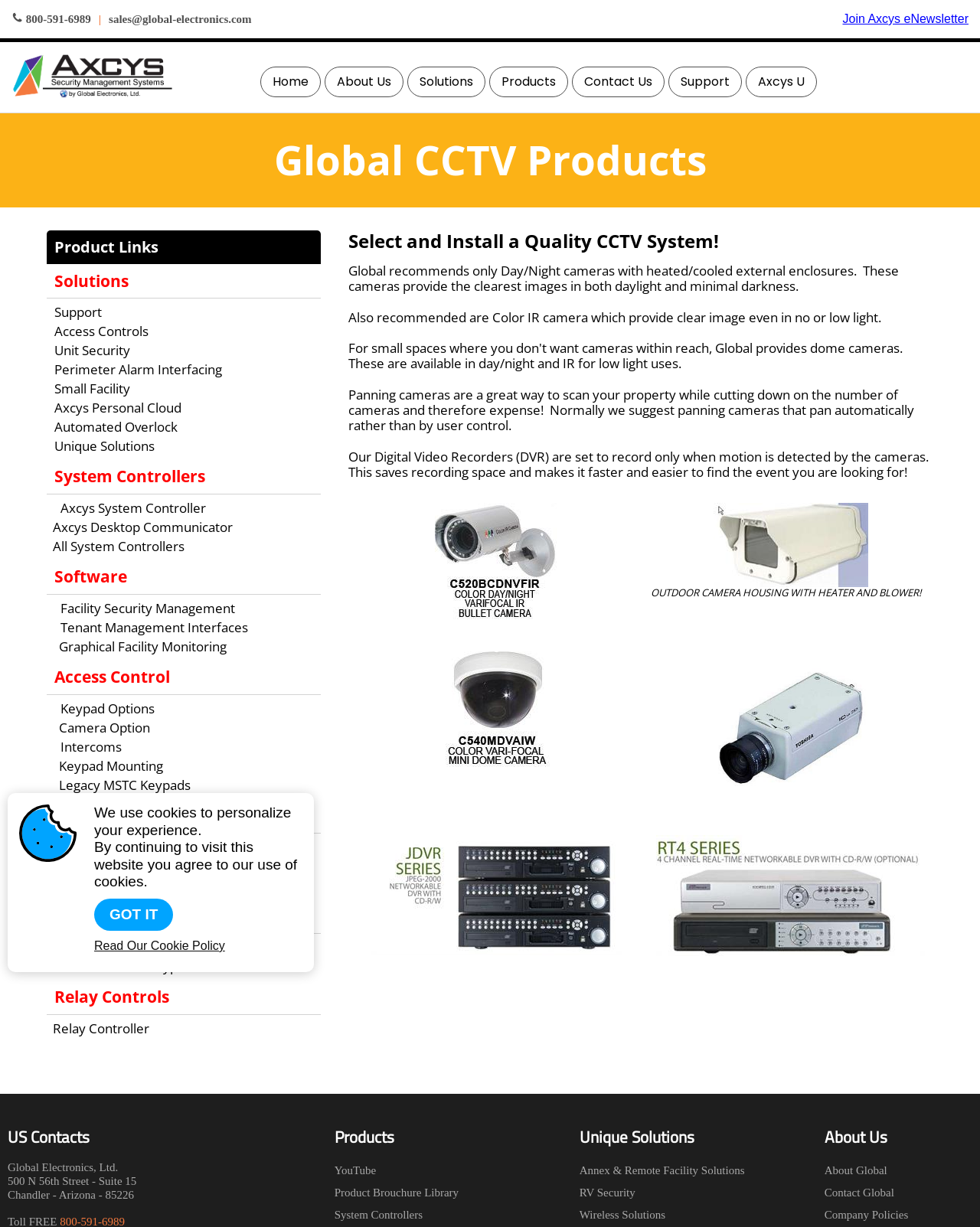Provide the bounding box coordinates of the HTML element this sentence describes: "Read Our Cookie Policy". The bounding box coordinates consist of four float numbers between 0 and 1, i.e., [left, top, right, bottom].

[0.096, 0.759, 0.229, 0.783]